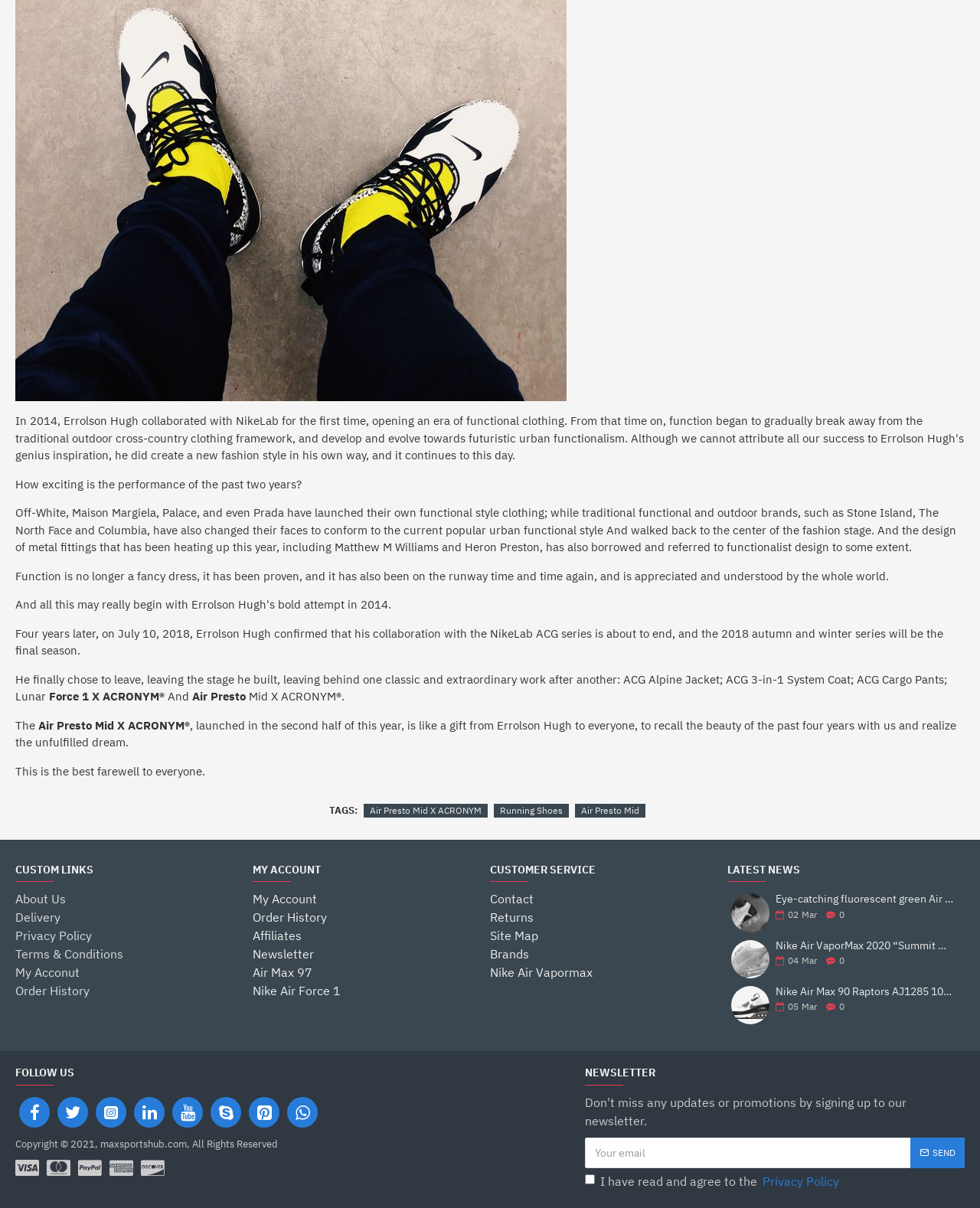What is the date of the latest news article?
Can you offer a detailed and complete answer to this question?

The latest news article is 'Nike Air Max 90 Raptors AJ1285 106 Running Shoes', and its date is '05 Mar'.